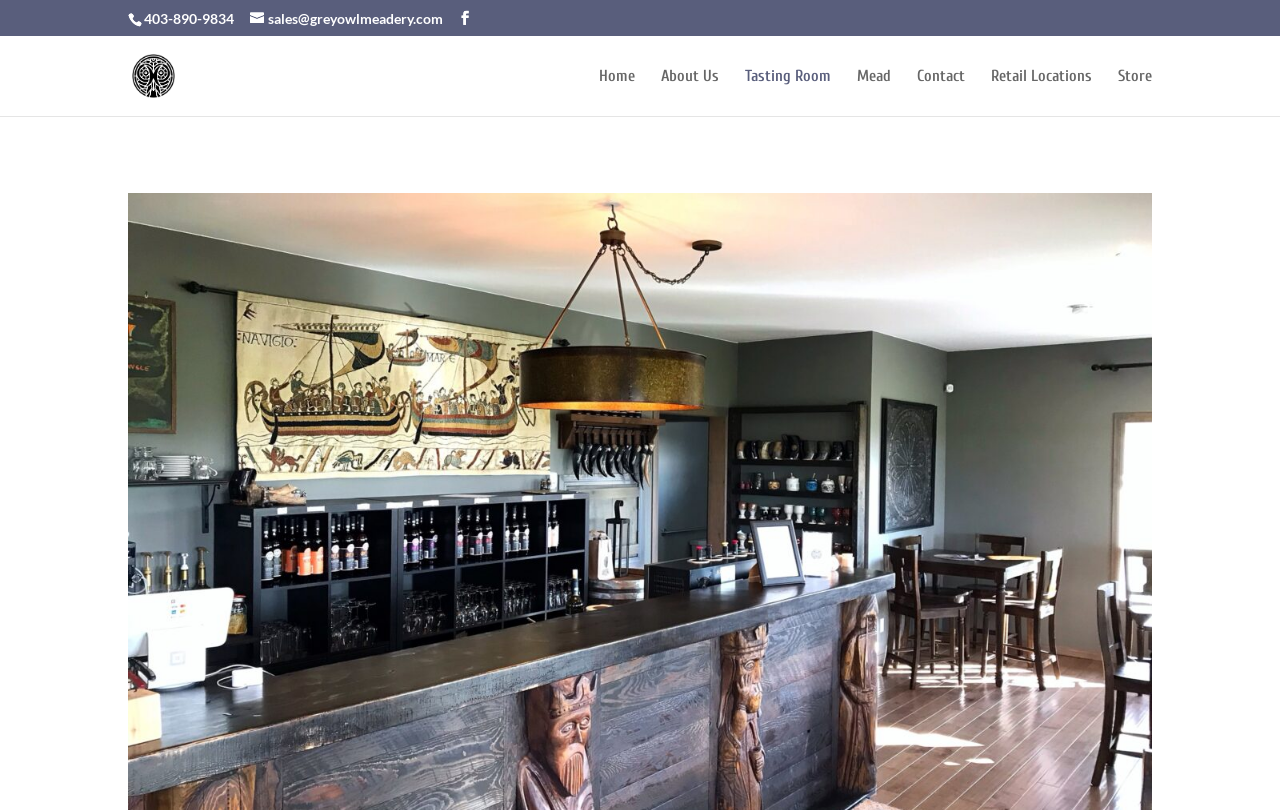Locate the bounding box coordinates of the clickable region to complete the following instruction: "visit the home page."

[0.468, 0.085, 0.496, 0.143]